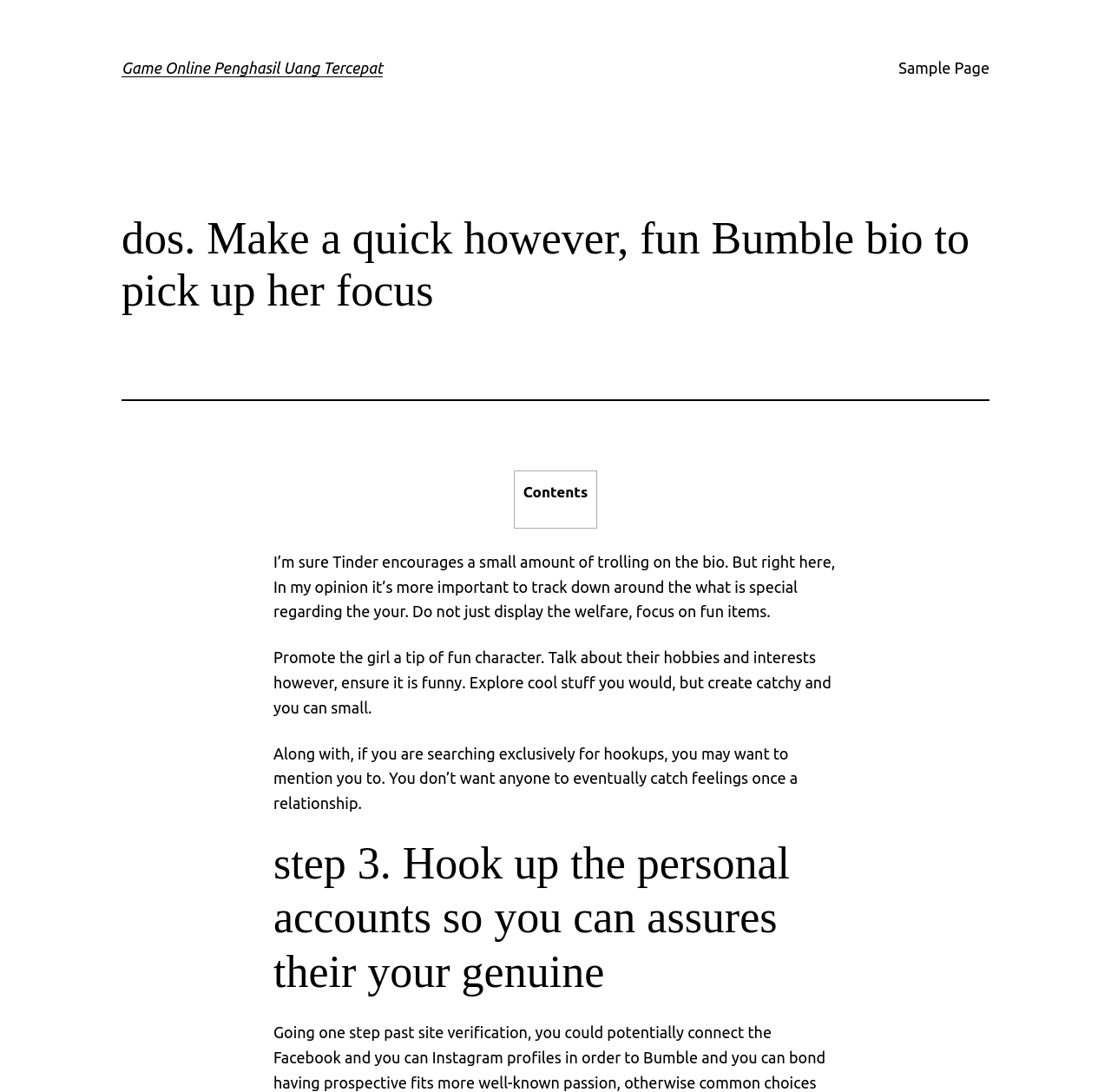Answer the following inquiry with a single word or phrase:
What is the purpose of the bio on Bumble?

To showcase fun character